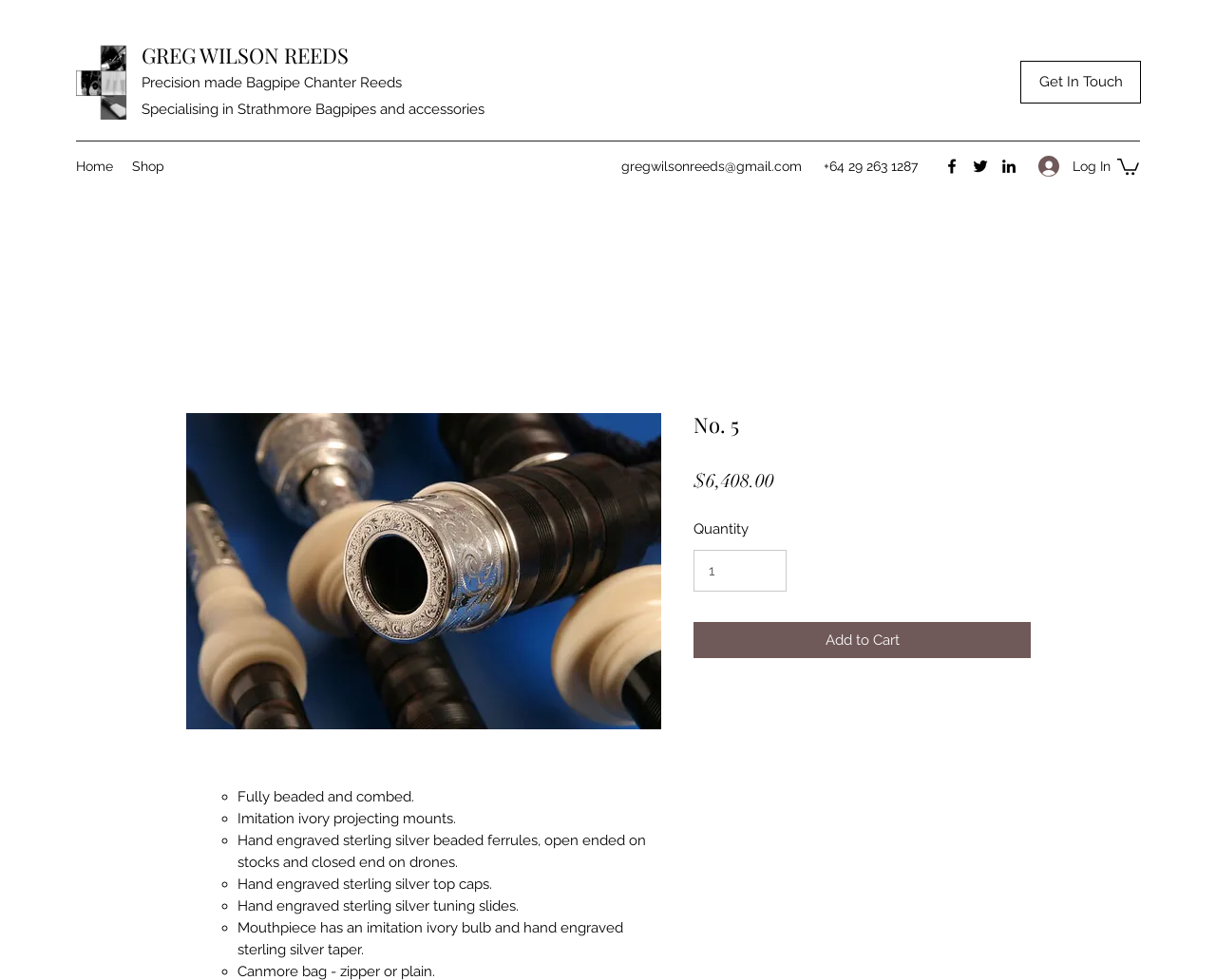Answer the following in one word or a short phrase: 
What is the material of the projecting mounts?

Imitation ivory